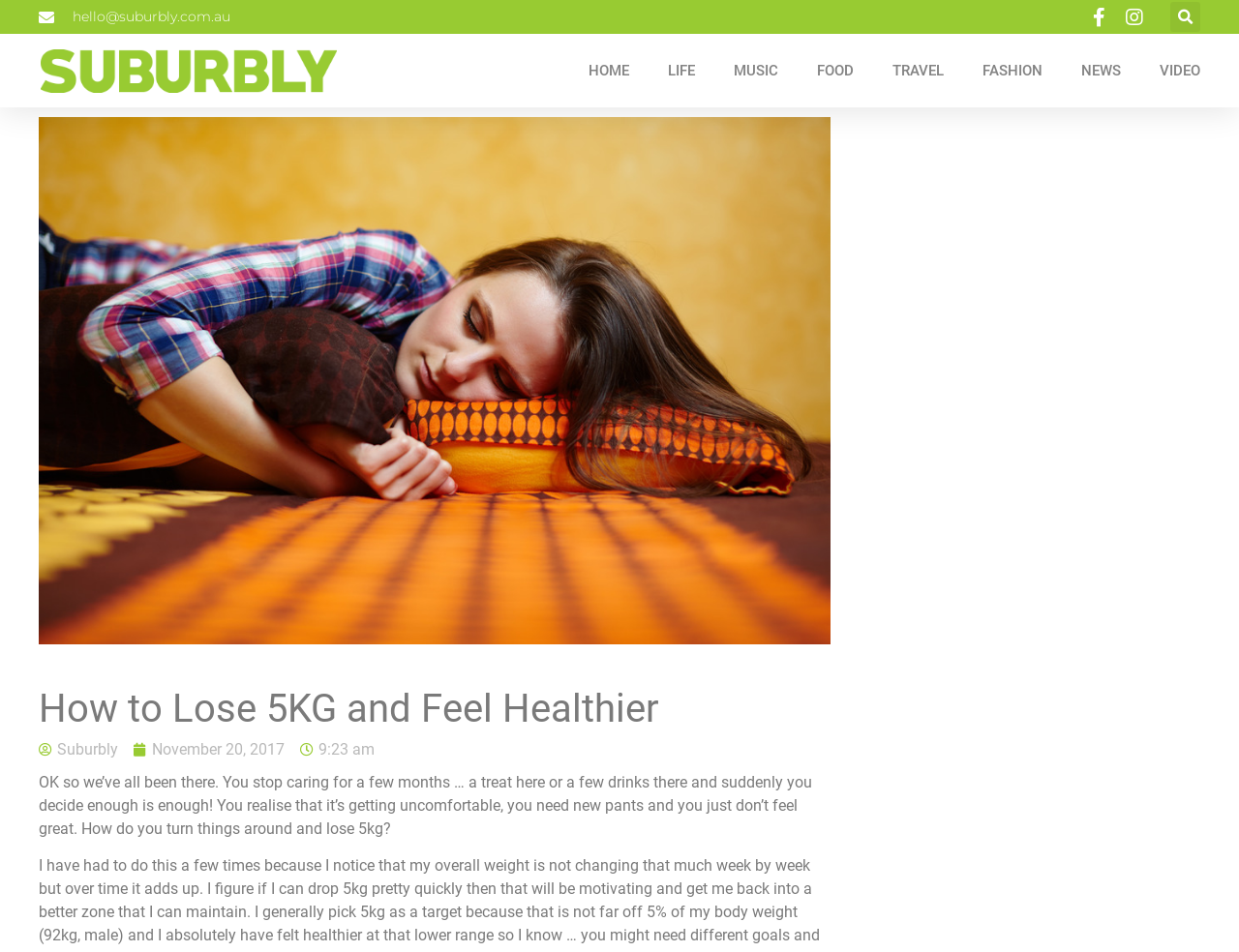Convey a detailed summary of the webpage, mentioning all key elements.

This webpage is about an article titled "How to Lose 5KG and Feel Healthier" on a website called Suburbly. At the top left corner, there is a contact email "hello@suburbly.com.au". On the top right corner, there are three links, followed by a search bar with a "Search" button. Below the search bar, there is a navigation menu with seven links: "HOME", "LIFE", "MUSIC", "FOOD", "TRAVEL", "FASHION", and "NEWS".

The main content of the webpage starts with a heading "How to Lose 5KG and Feel Healthier" at the top left of the main section. Below the heading, there are two links: "Suburbly" and the publication date "November 20, 2017", followed by the time "9:23 am". The main article starts with a paragraph of text that discusses how people often stop taking care of themselves and then decide to make a change to lose weight and feel healthier.

On the right side of the main section, there is an advertisement iframe that takes up a significant amount of space.